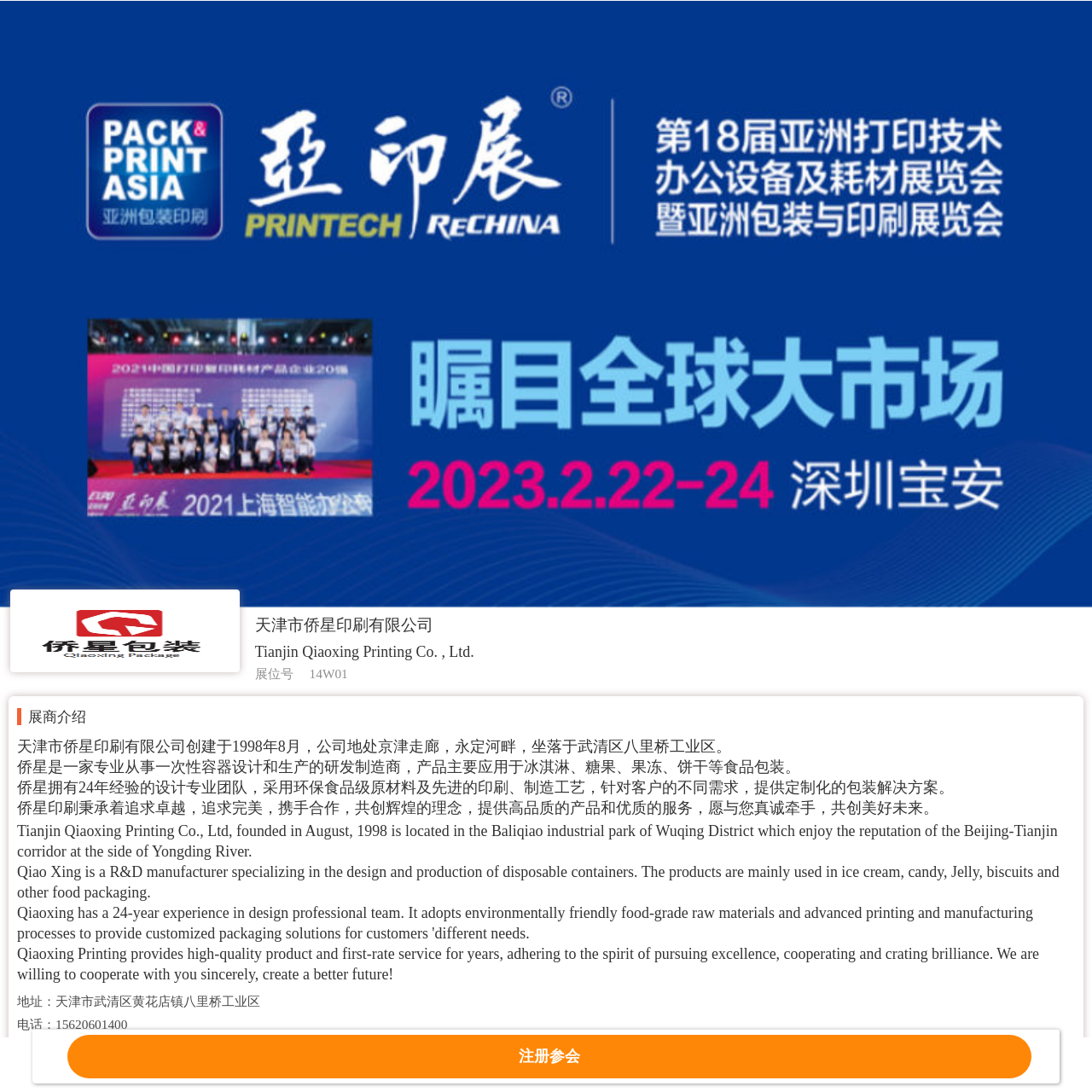What is the phone number of the company?
From the image, respond using a single word or phrase.

15620601400